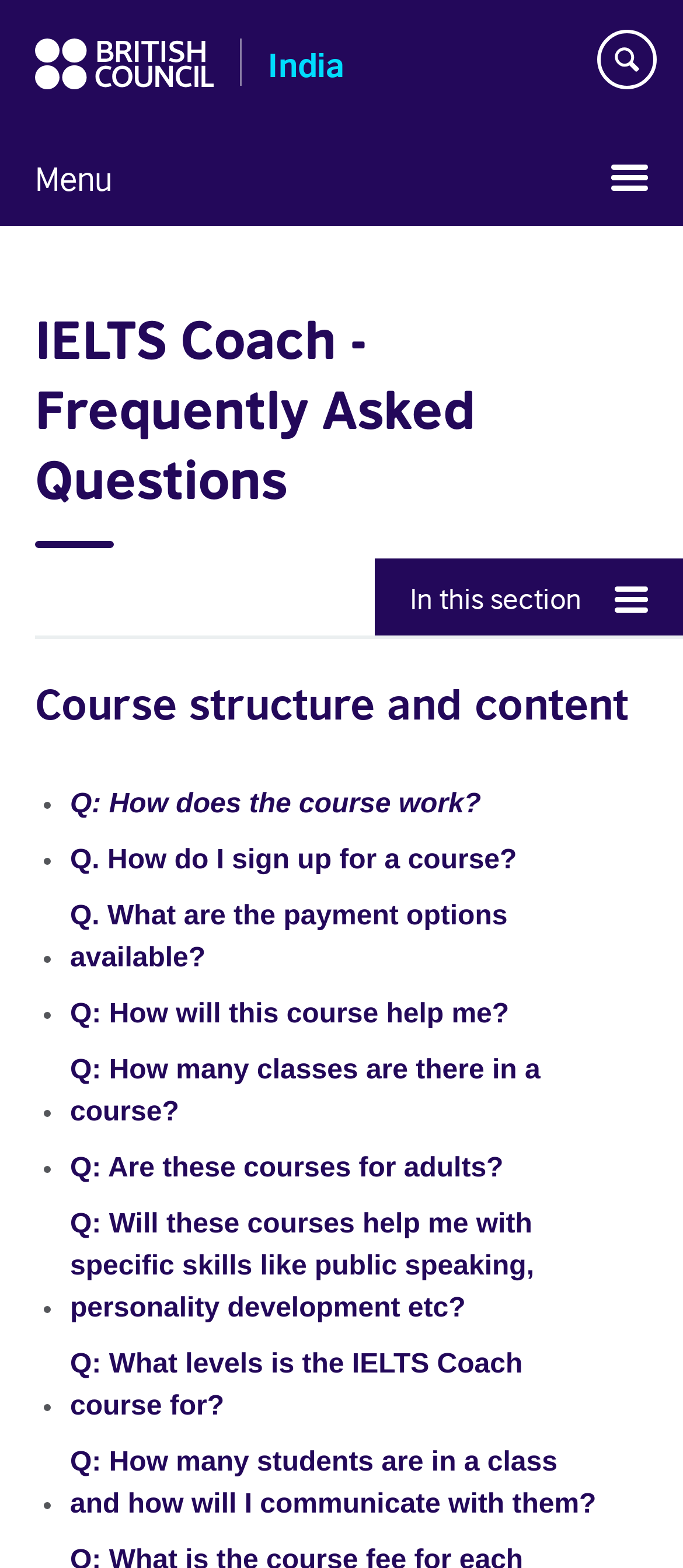Bounding box coordinates are specified in the format (top-left x, top-left y, bottom-right x, bottom-right y). All values are floating point numbers bounded between 0 and 1. Please provide the bounding box coordinate of the region this sentence describes: In this section

[0.549, 0.058, 1.0, 0.107]